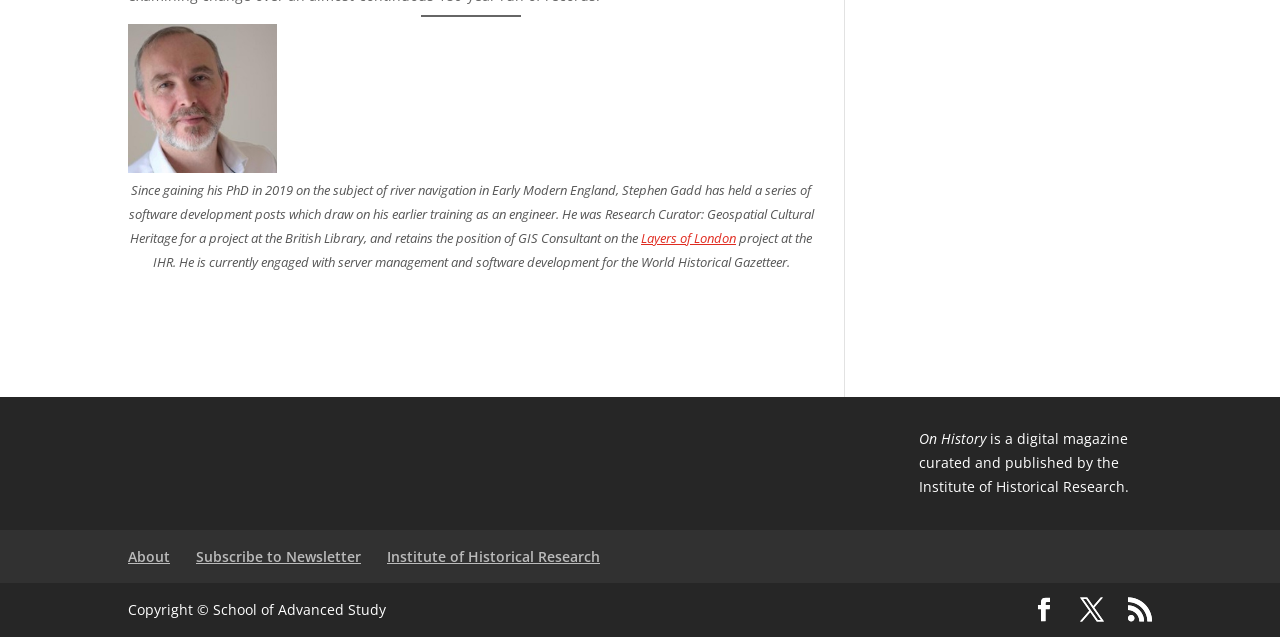Using the element description: "Layers of London", determine the bounding box coordinates for the specified UI element. The coordinates should be four float numbers between 0 and 1, [left, top, right, bottom].

[0.501, 0.36, 0.575, 0.388]